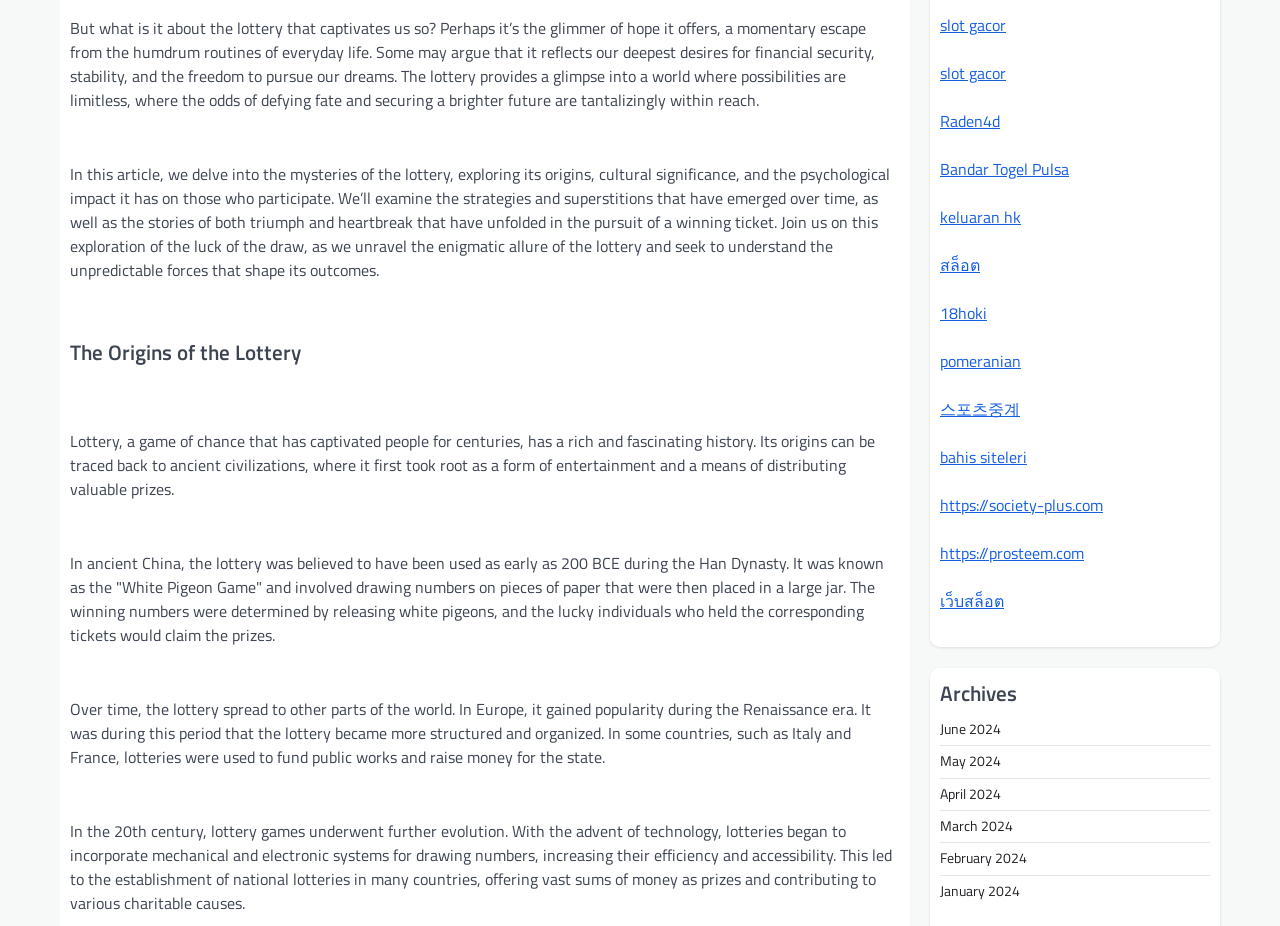Find the bounding box of the UI element described as follows: "slot gacor".

[0.734, 0.014, 0.786, 0.04]